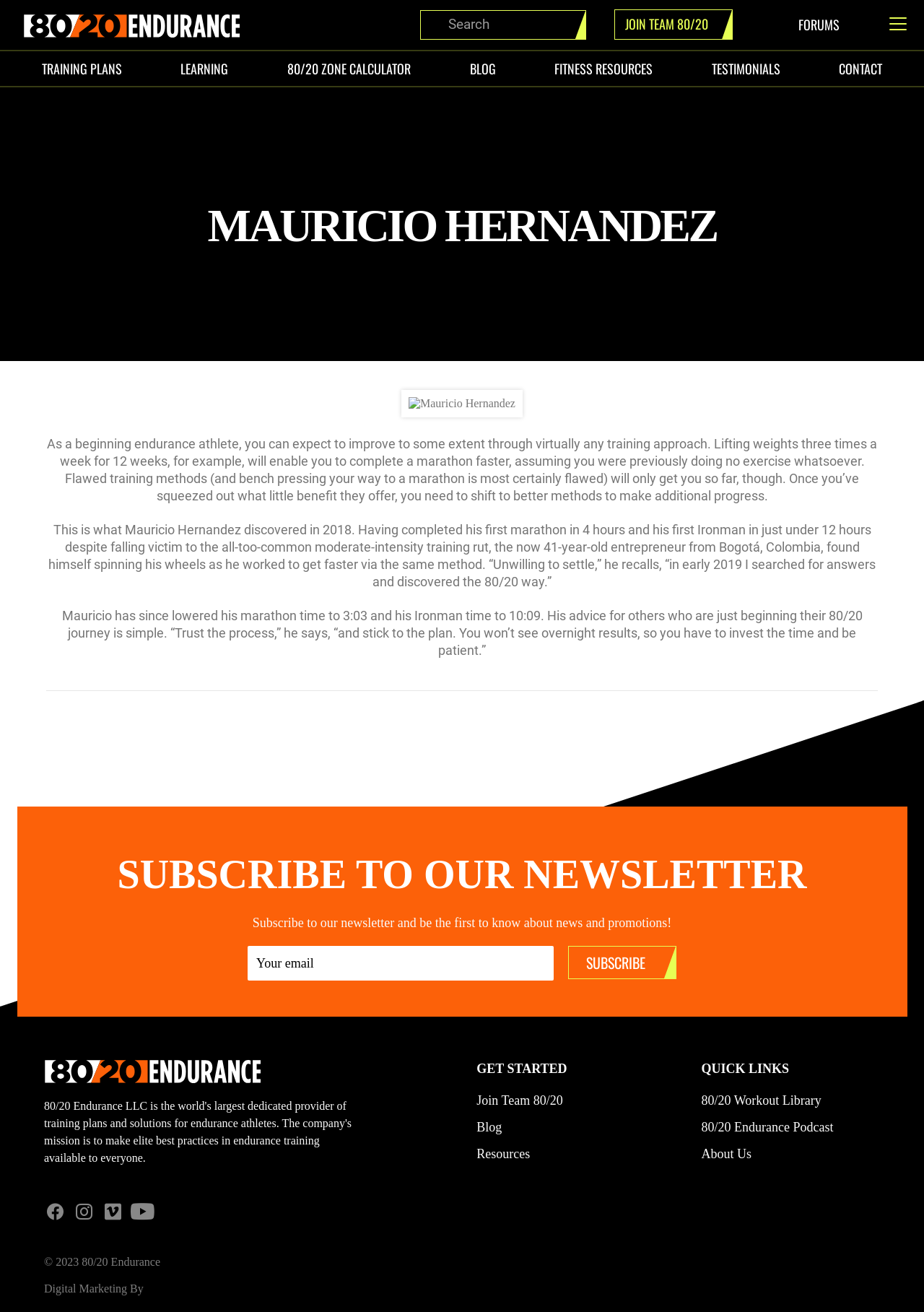Could you determine the bounding box coordinates of the clickable element to complete the instruction: "Click the 'TRAINING PLANS' link"? Provide the coordinates as four float numbers between 0 and 1, i.e., [left, top, right, bottom].

[0.037, 0.039, 0.14, 0.065]